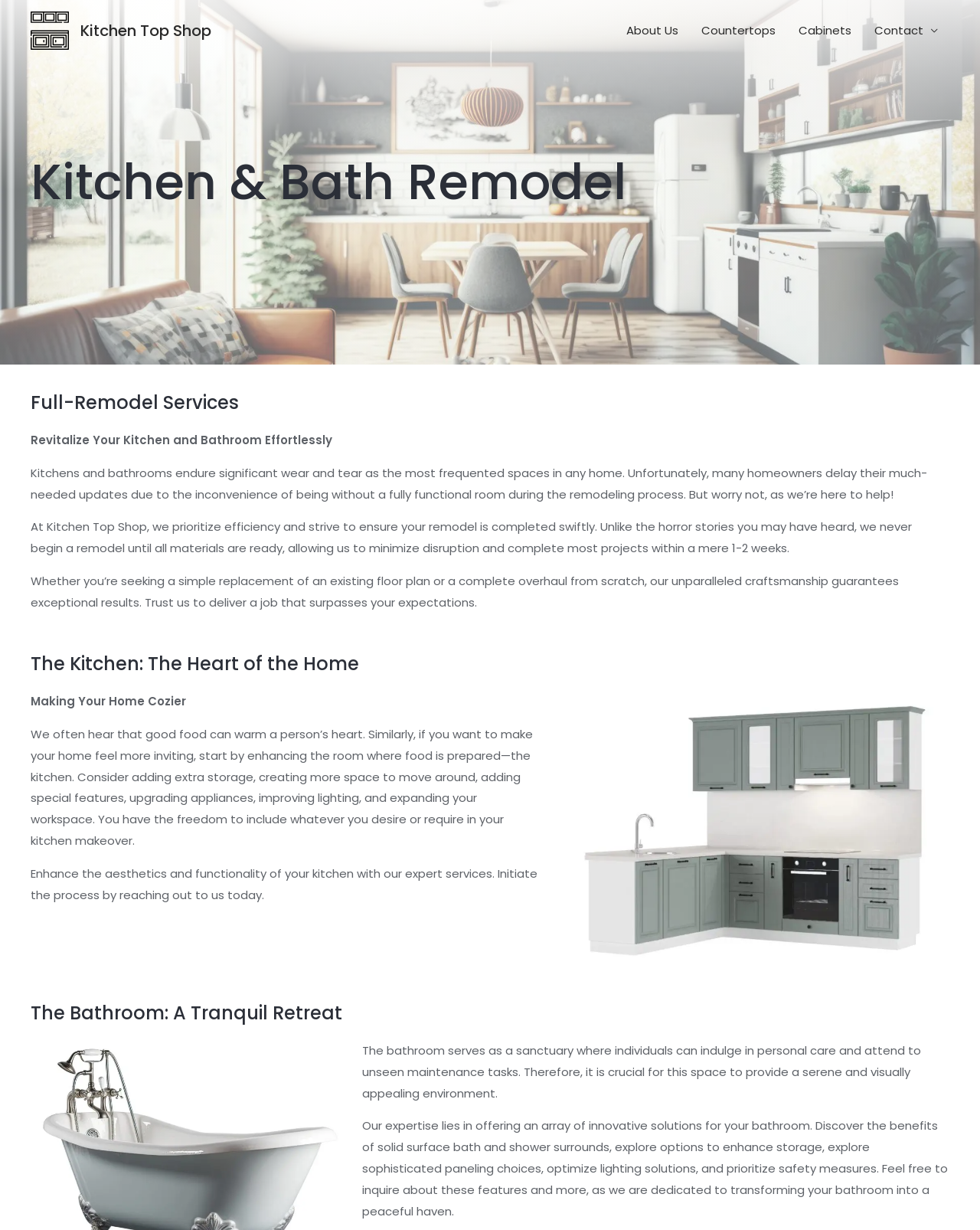Observe the image and answer the following question in detail: What can be added to a kitchen to make it cozier?

The webpage suggests that adding extra storage is one way to make a kitchen cozier, along with other features such as creating more space to move around, adding special features, upgrading appliances, improving lighting, and expanding the workspace.